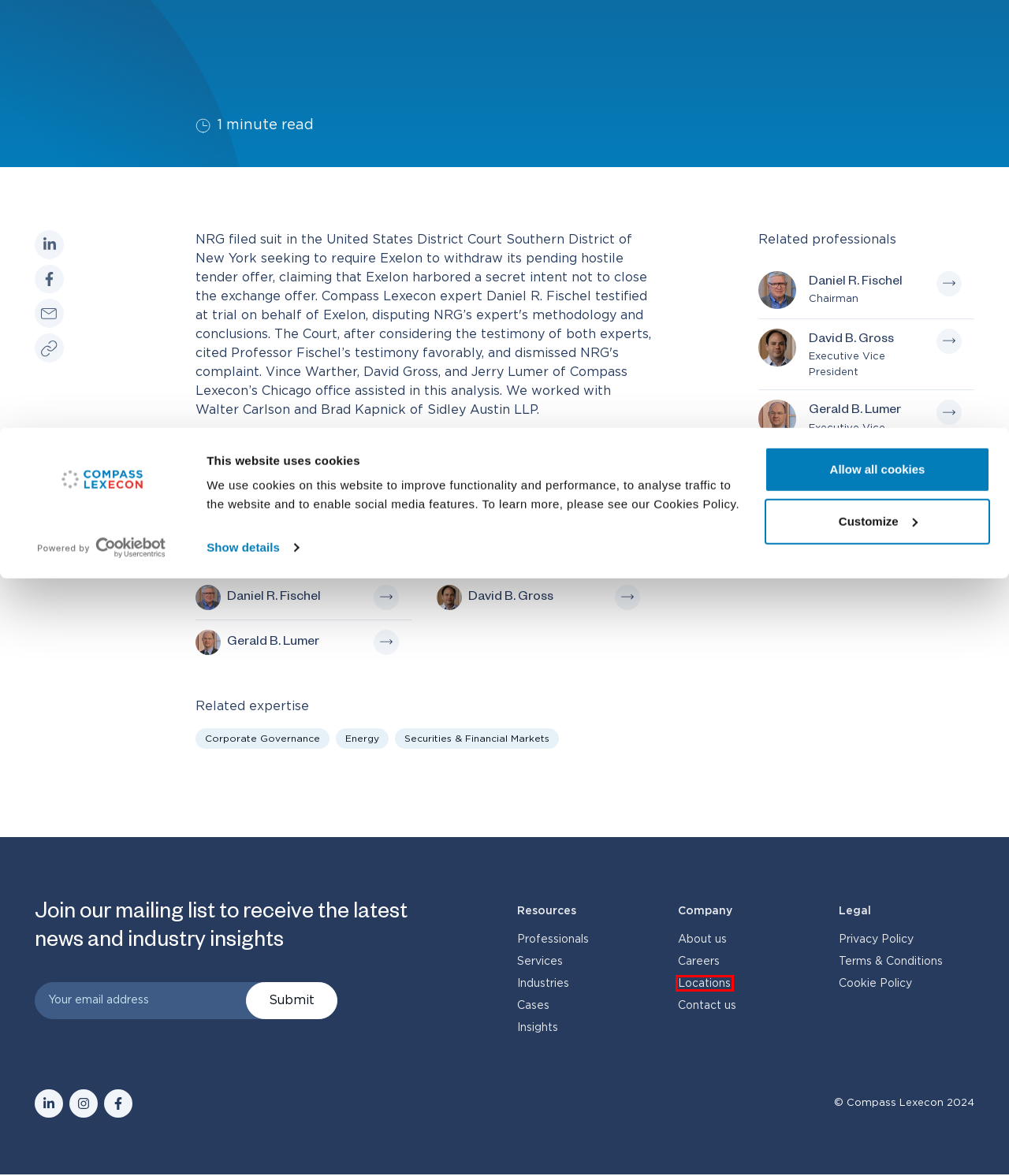Given a webpage screenshot with a red bounding box around a UI element, choose the webpage description that best matches the new webpage after clicking the element within the bounding box. Here are the candidates:
A. Privacy Policy | Compass Lexecon
B. Cookie Policy | Compass Lexecon
C. Daniel R. Fischel | Compass Lexecon
D. About us | Compass Lexecon
E. Our locations | Compass Lexecon
F. David B. Gross | Compass Lexecon
G. Energy | Compass Lexecon
H. Corporate Governance | Compass Lexecon

E